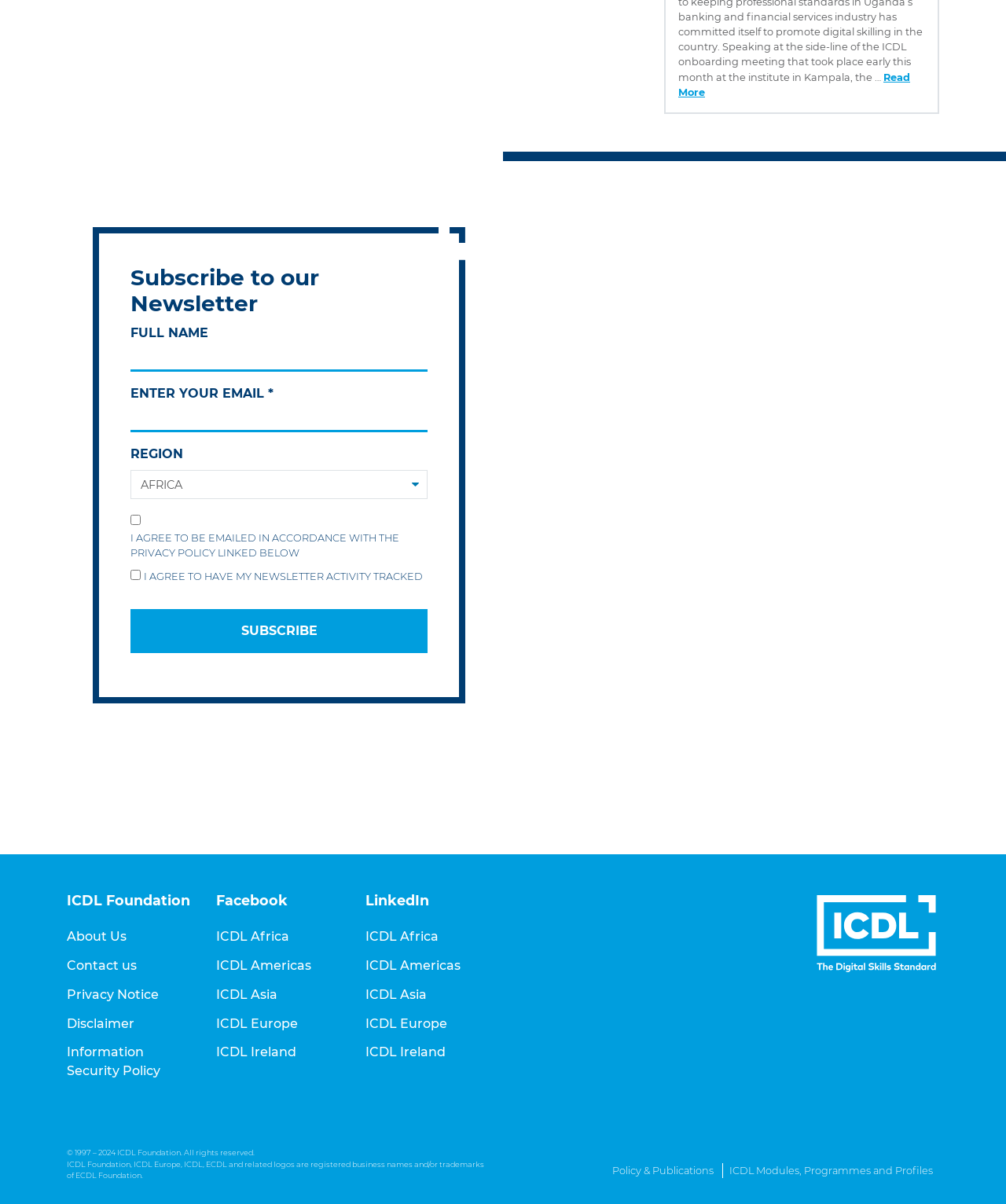What is the relationship between ICDL Foundation and ICDL Europe?
Please answer the question with a single word or phrase, referencing the image.

They are related organizations